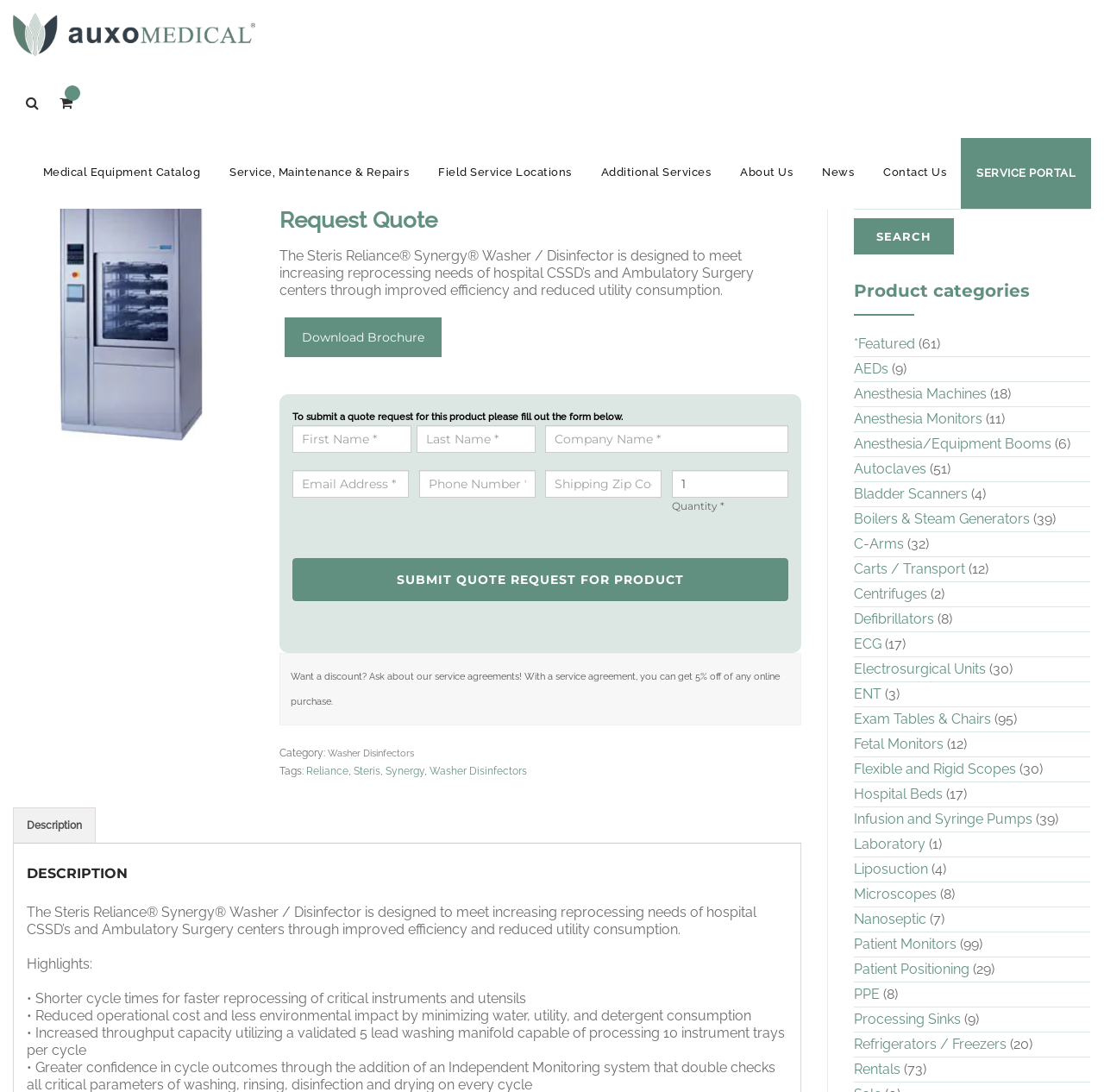Identify the bounding box coordinates for the element that needs to be clicked to fulfill this instruction: "Fill out the 'Name' field". Provide the coordinates in the format of four float numbers between 0 and 1: [left, top, right, bottom].

[0.265, 0.389, 0.373, 0.415]